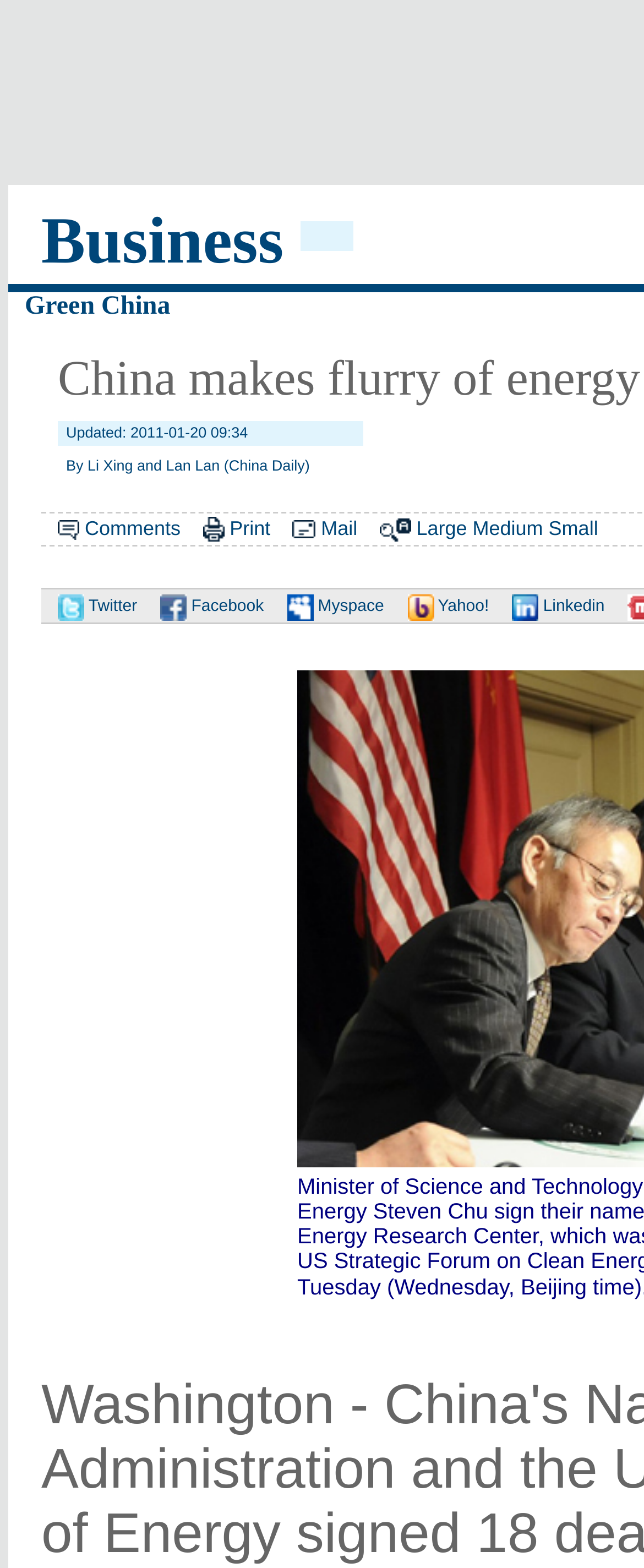Generate a comprehensive caption for the webpage you are viewing.

The webpage appears to be a news article about China's energy deals with US firms. At the top, there is a category label "Business" followed by a series of links, including "Green China", which is positioned to the right of the category label. Below the category label, there is a heading that displays the update time of the article, "Updated: 2011-01-20 09:34".

To the right of the update time heading, there are several icons, including three images, and links to "Comments", "Print", and other functions. These icons and links are aligned horizontally and are positioned near the top of the page.

Below the icons and links, there is a row of social media links, including "Twitter", "Facebook", "Myspace", "Yahoo!", and "Linkedin". Each social media link is accompanied by a corresponding image icon, and they are aligned horizontally.

The main content of the article is not explicitly described in the accessibility tree, but based on the meta description, it appears to be about China's National Energy Administration and the United States Department of Energy signing 18 deals worth $13 billion.